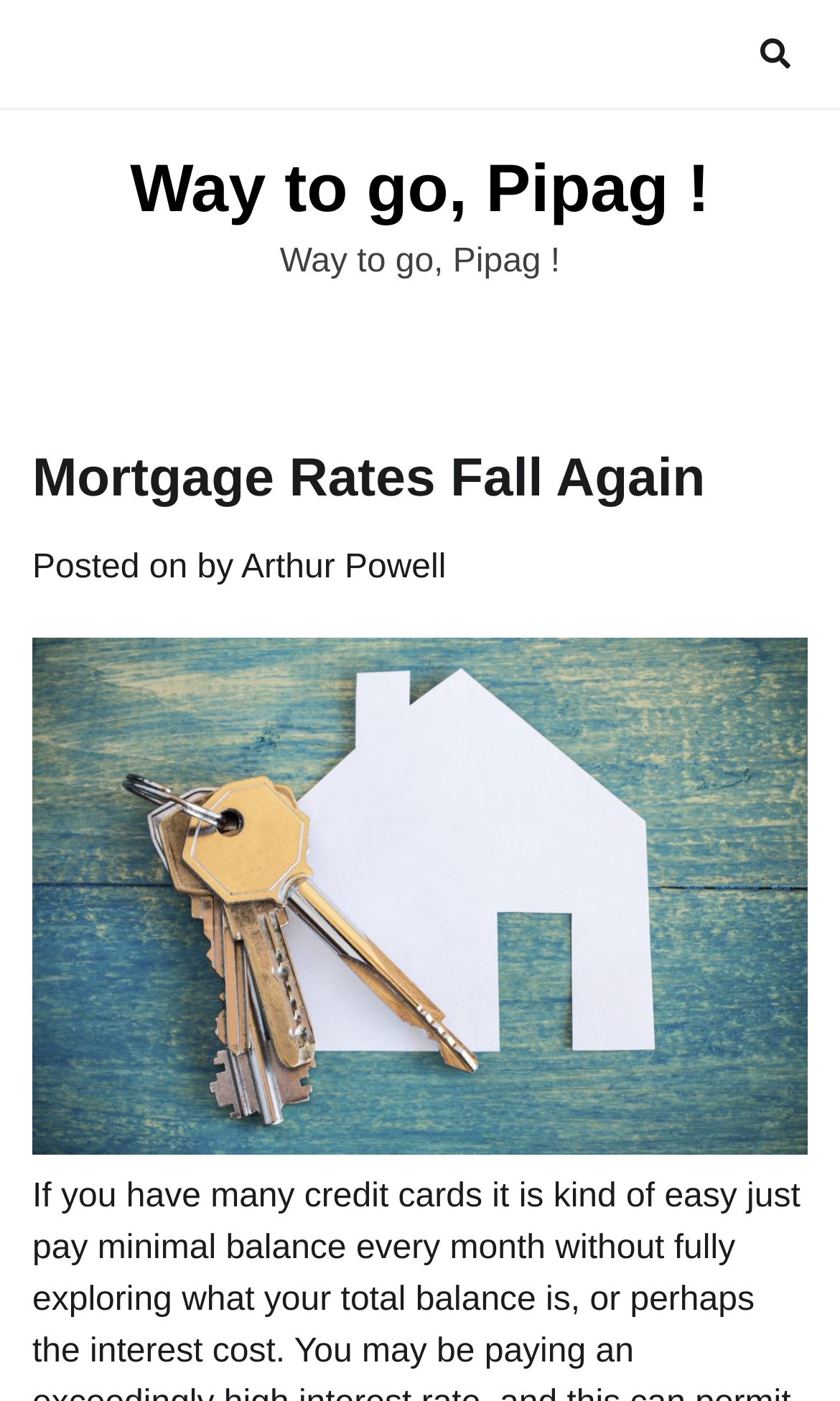From the given element description: "Way to go, Pipag !", find the bounding box for the UI element. Provide the coordinates as four float numbers between 0 and 1, in the order [left, top, right, bottom].

[0.155, 0.108, 0.845, 0.161]